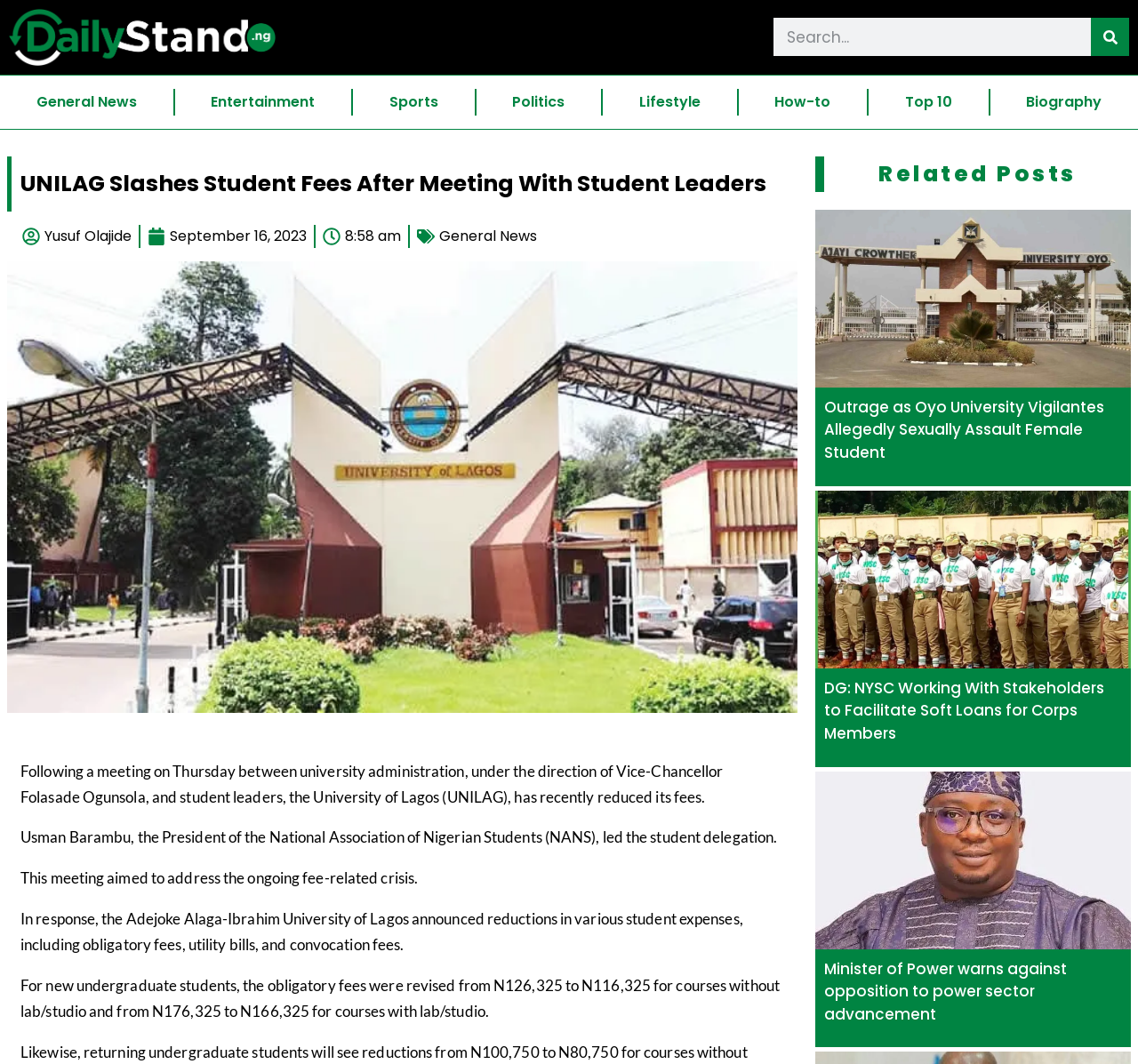Please identify the bounding box coordinates of the area that needs to be clicked to follow this instruction: "Check the time of the article".

[0.149, 0.212, 0.27, 0.232]